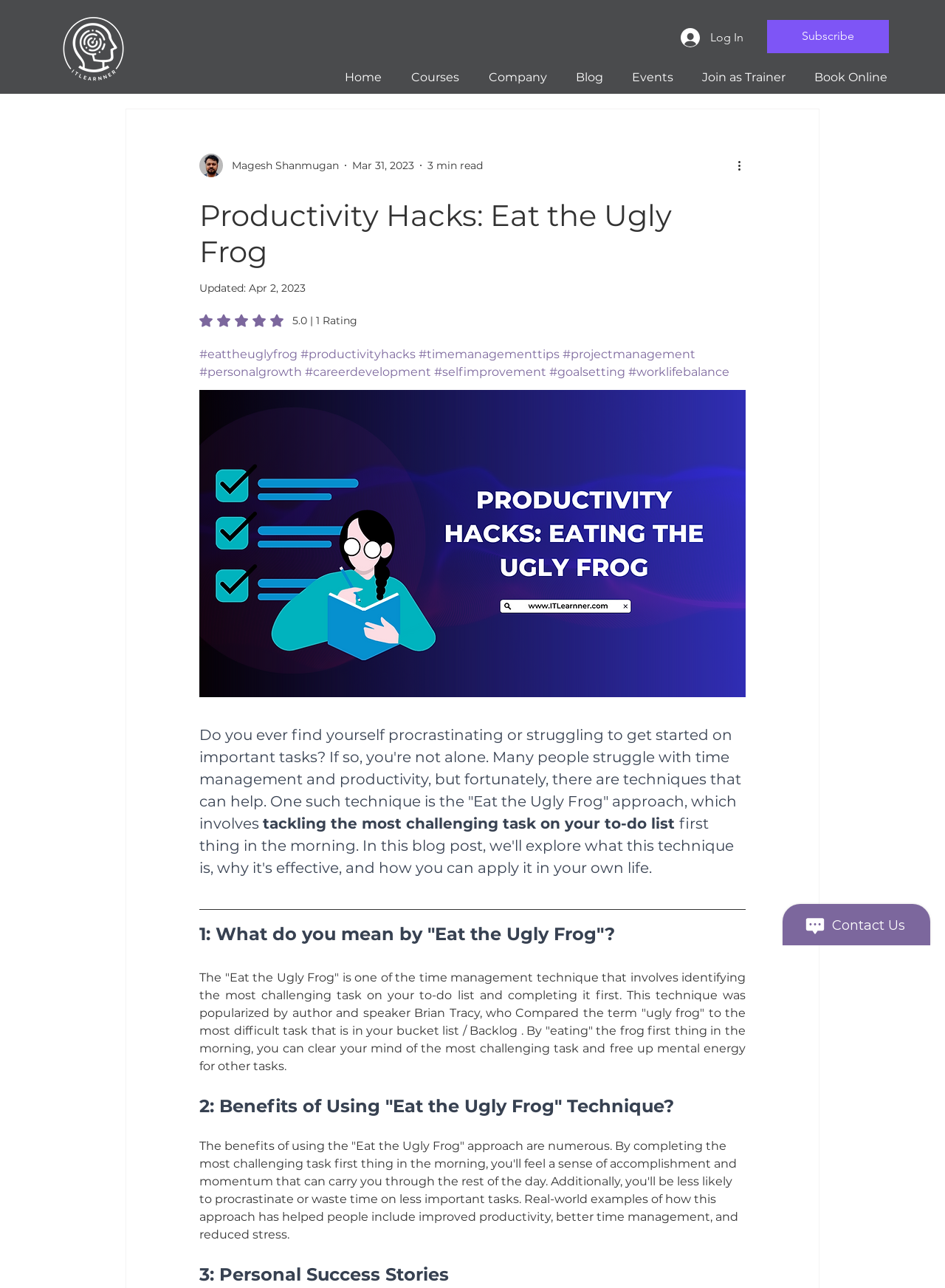What is the main topic of this article?
Give a single word or phrase as your answer by examining the image.

Productivity Hacks